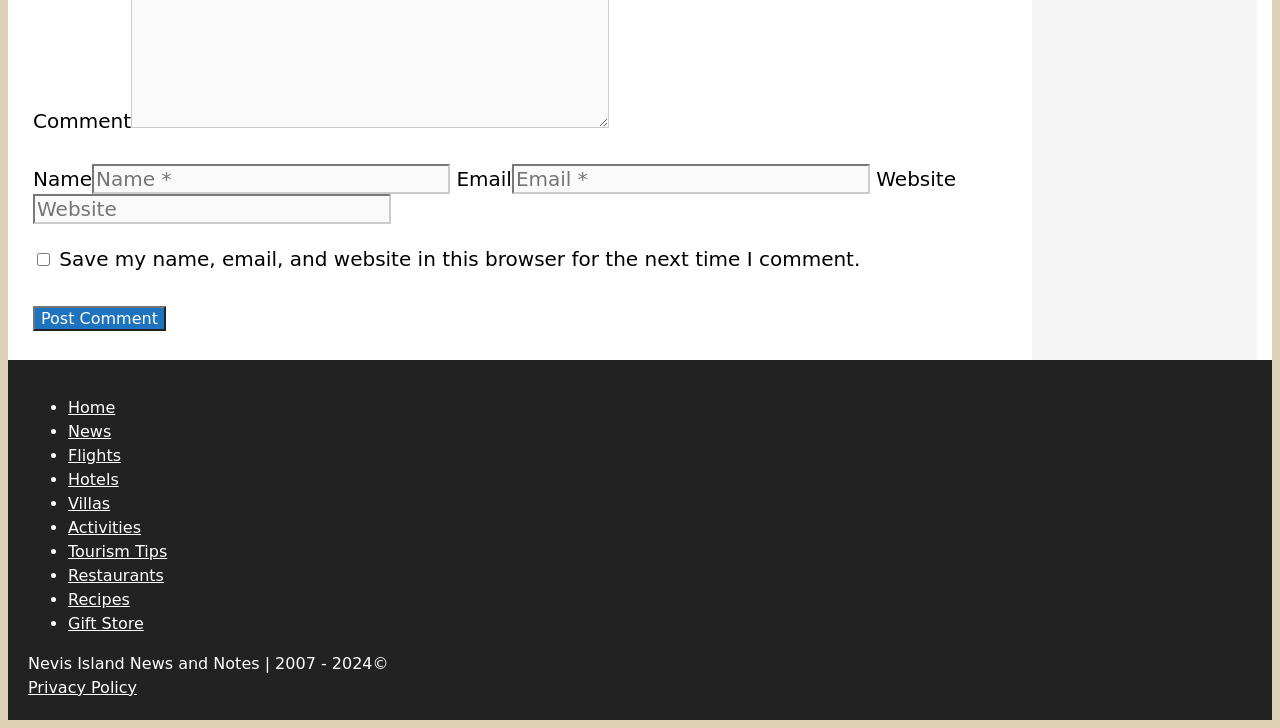Locate the bounding box coordinates of the clickable region to complete the following instruction: "Go to the Home page."

[0.053, 0.547, 0.09, 0.573]